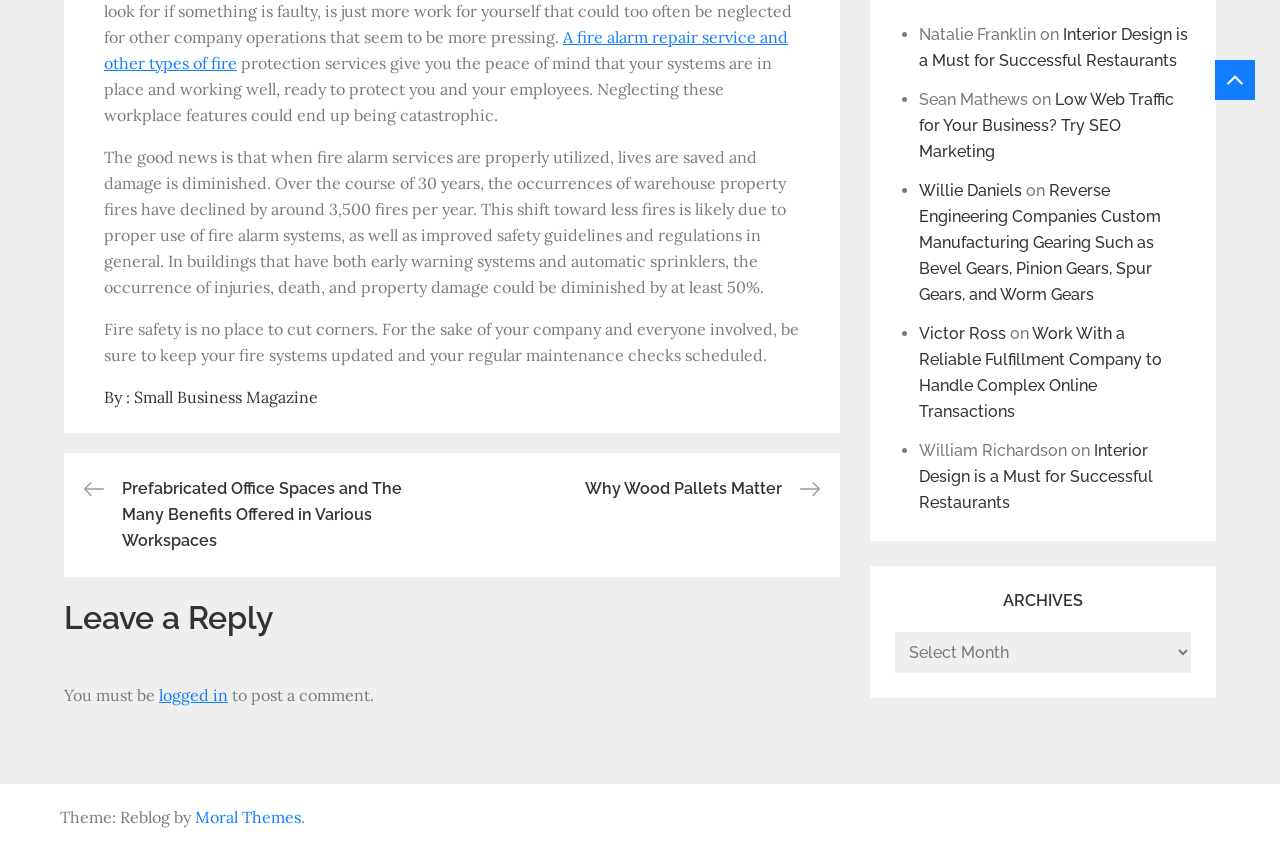Please provide a one-word or short phrase answer to the question:
What is the purpose of the 'Posts' navigation?

To navigate to other posts